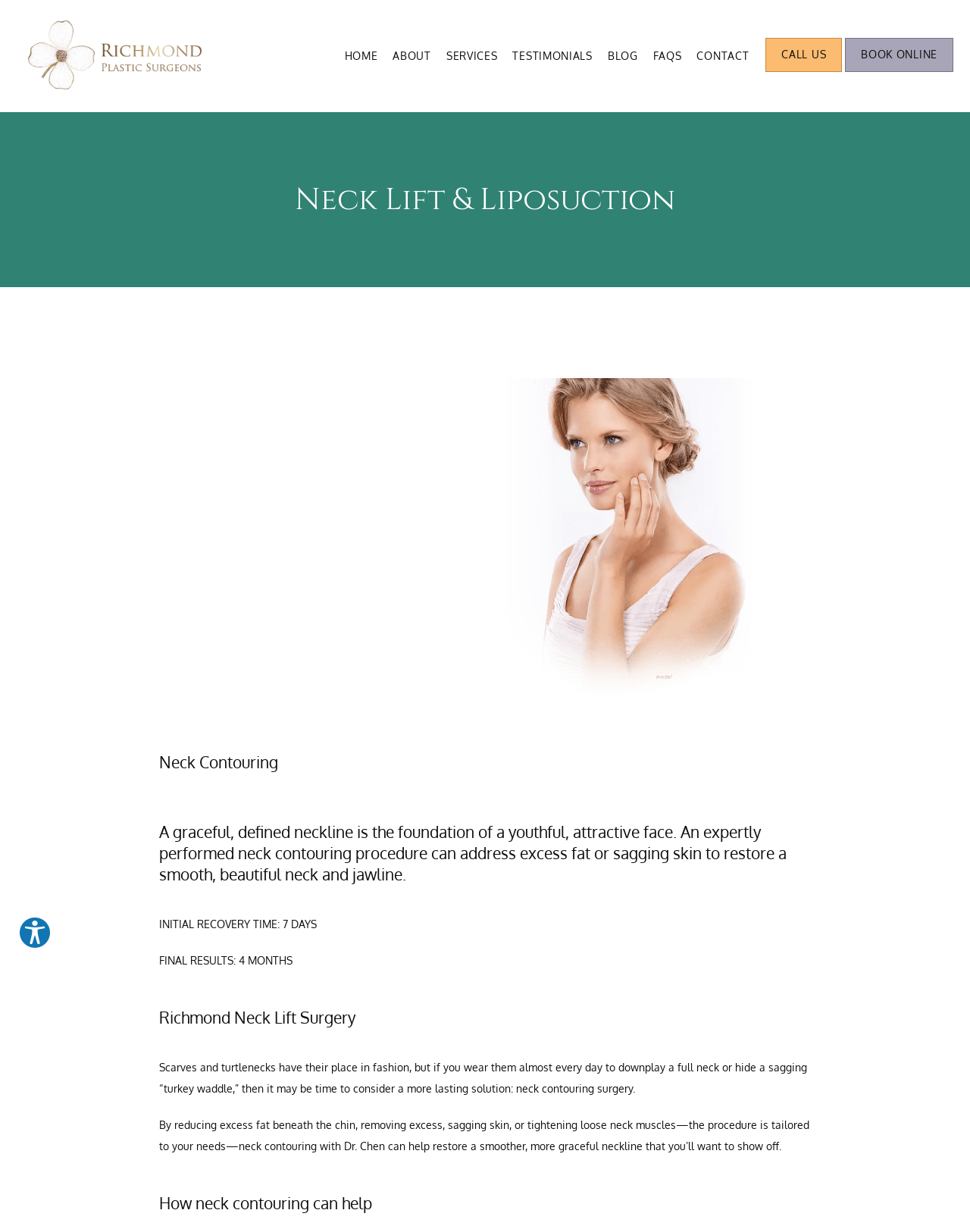What is the purpose of neck contouring surgery?
Please analyze the image and answer the question with as much detail as possible.

The webpage explains that neck contouring surgery is performed to address excess fat or sagging skin, and the purpose is to restore a smooth, beautiful neck and jawline.